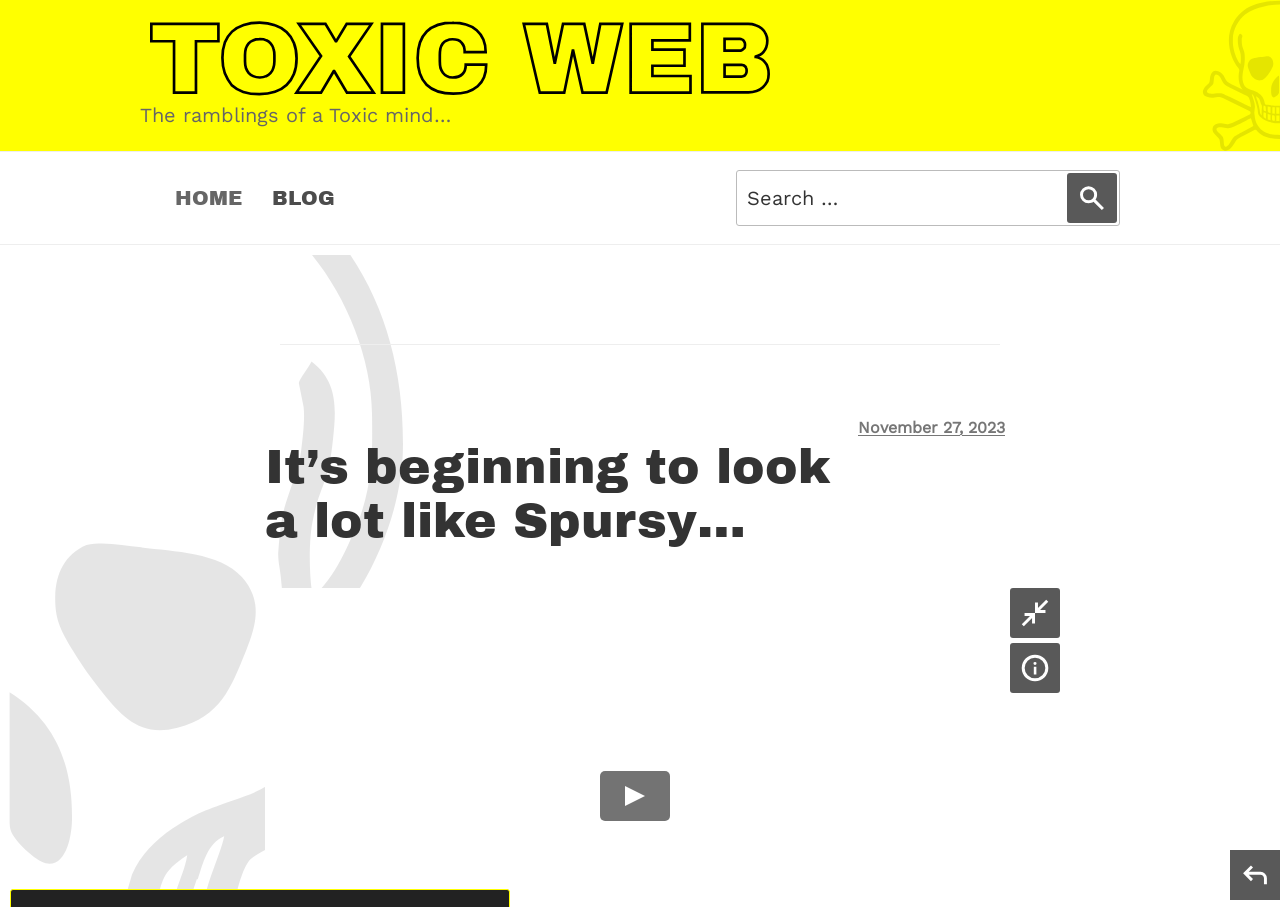Answer the question with a brief word or phrase:
What is the name of the website?

Toxic Web